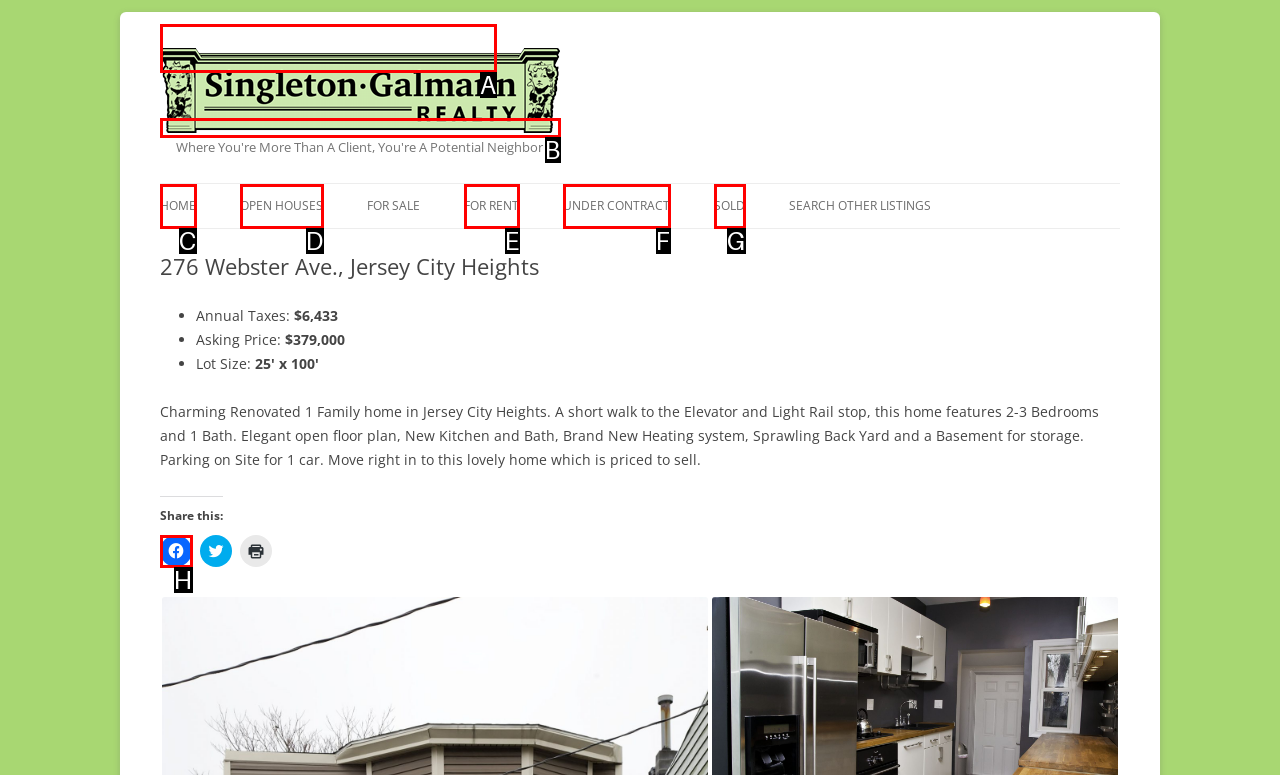From the given choices, determine which HTML element matches the description: Singleton Galmann Realty. Reply with the appropriate letter.

A